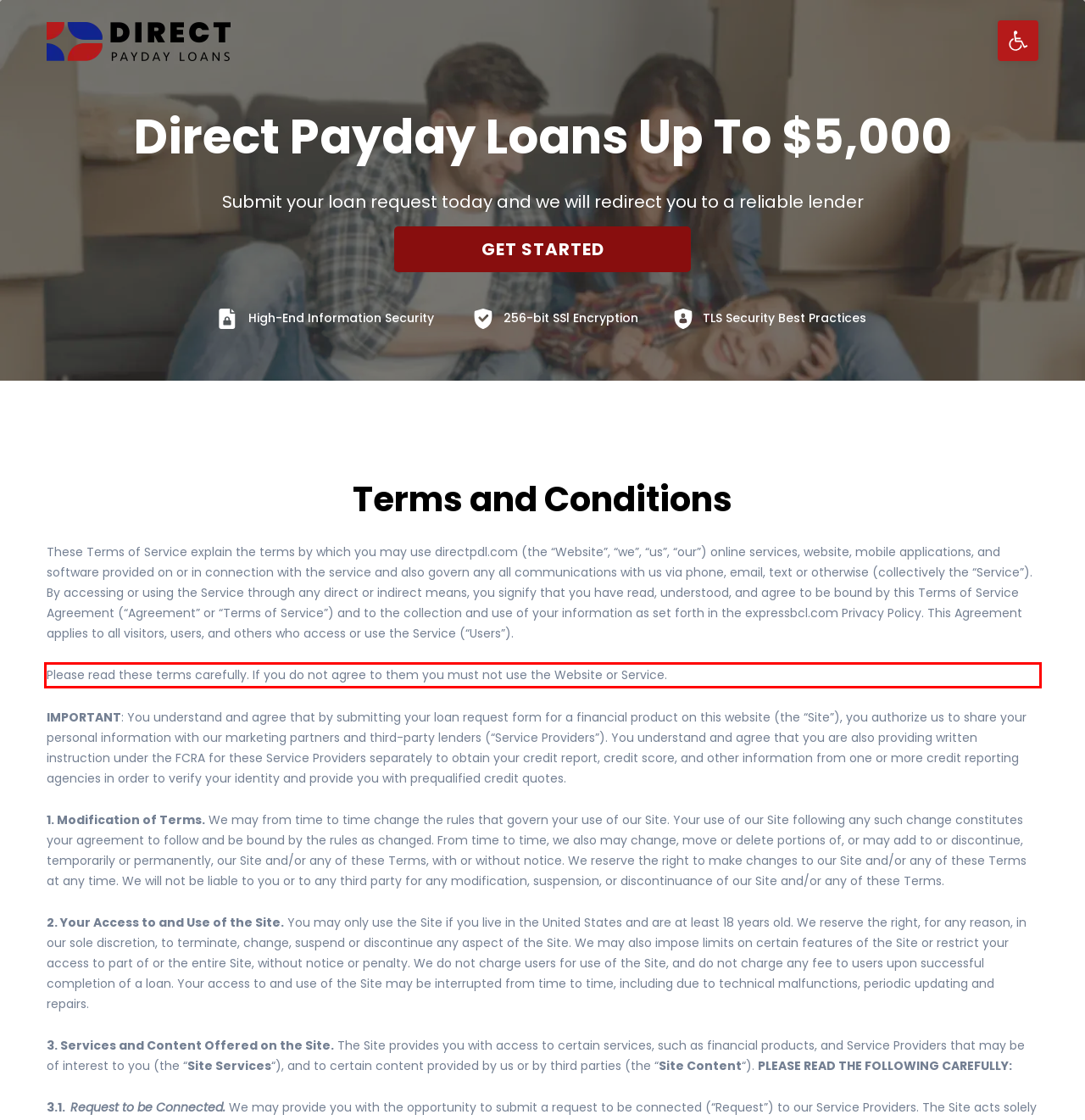With the given screenshot of a webpage, locate the red rectangle bounding box and extract the text content using OCR.

Please read these terms carefully. If you do not agree to them you must not use the Website or Service.